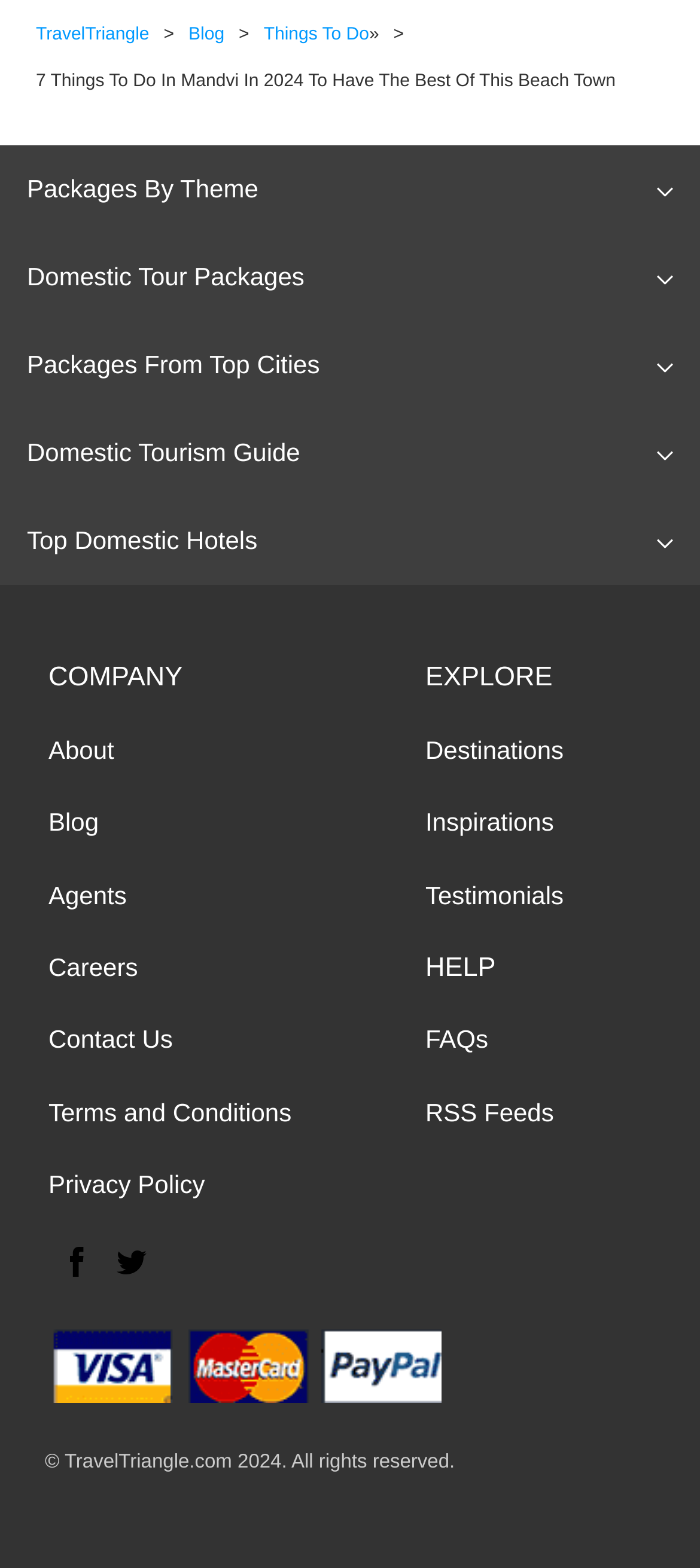Provide the bounding box coordinates of the section that needs to be clicked to accomplish the following instruction: "Explore Domestic Tour Packages."

[0.038, 0.168, 0.435, 0.186]